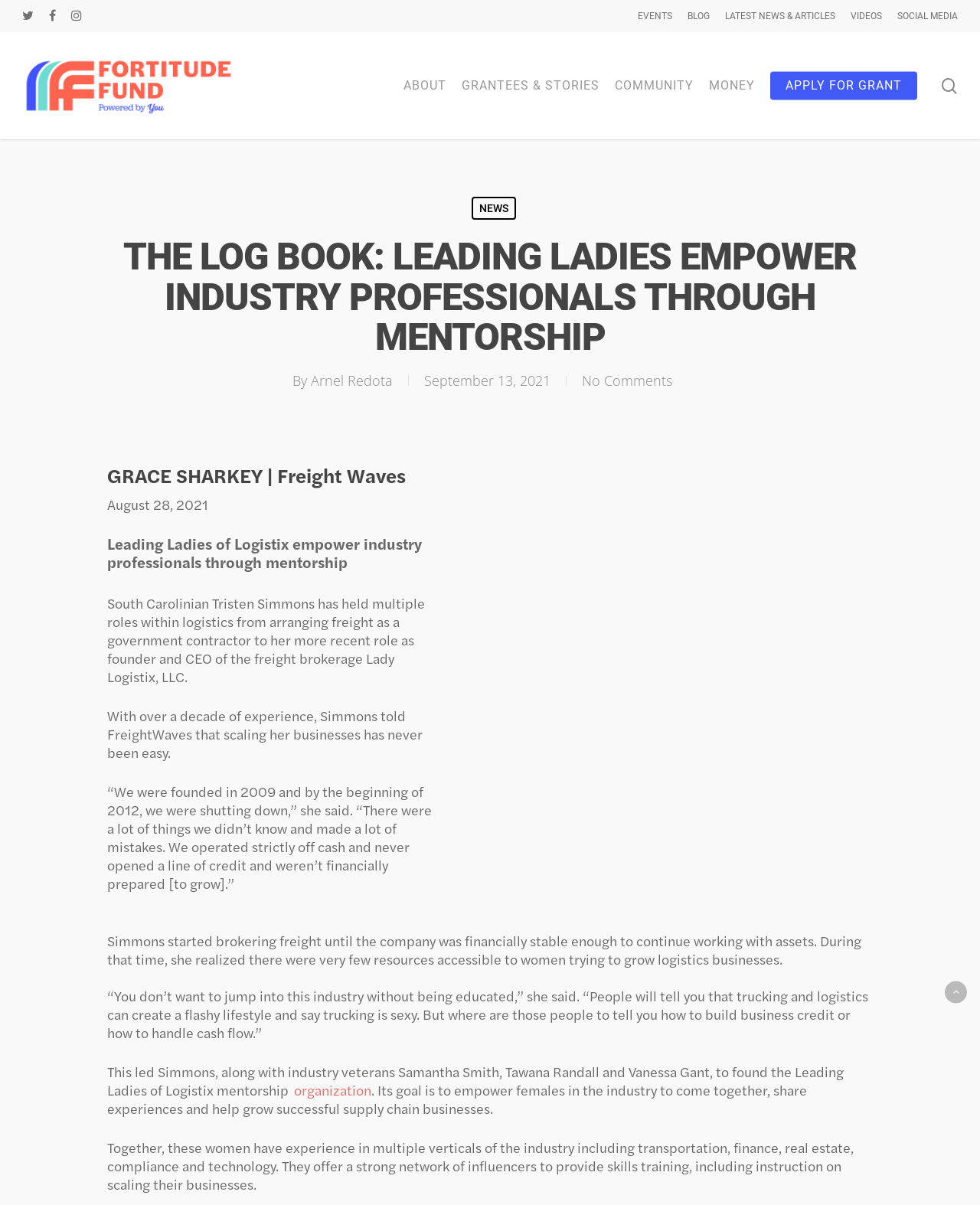How many links are there in the main navigation menu?
Look at the screenshot and respond with one word or a short phrase.

6